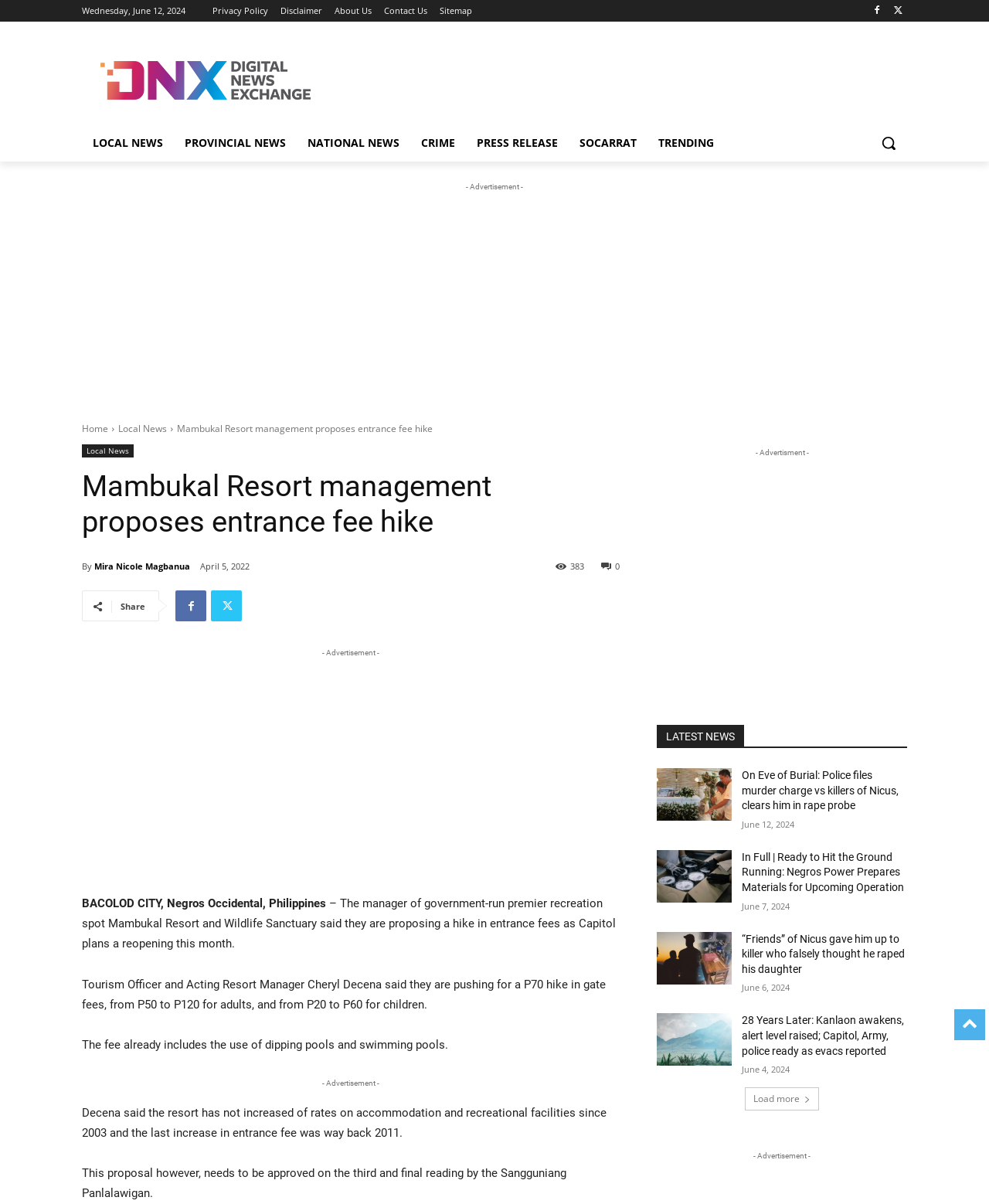Carefully observe the image and respond to the question with a detailed answer:
When was the last increase in entrance fee?

According to the article, the last increase in entrance fee was in 2011, and the resort has not increased rates on accommodation and recreational facilities since 2003.